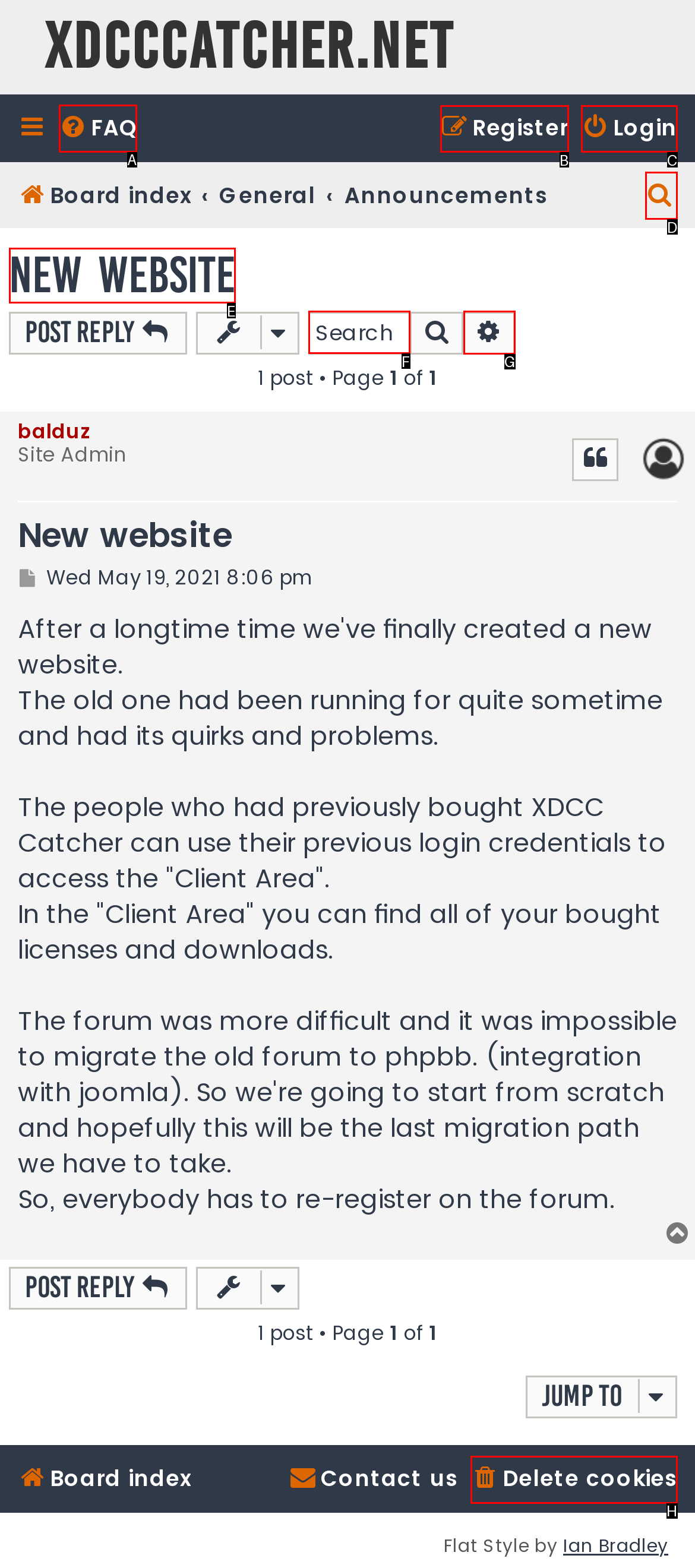Identify the correct HTML element to click for the task: Click on FAQ. Provide the letter of your choice.

A